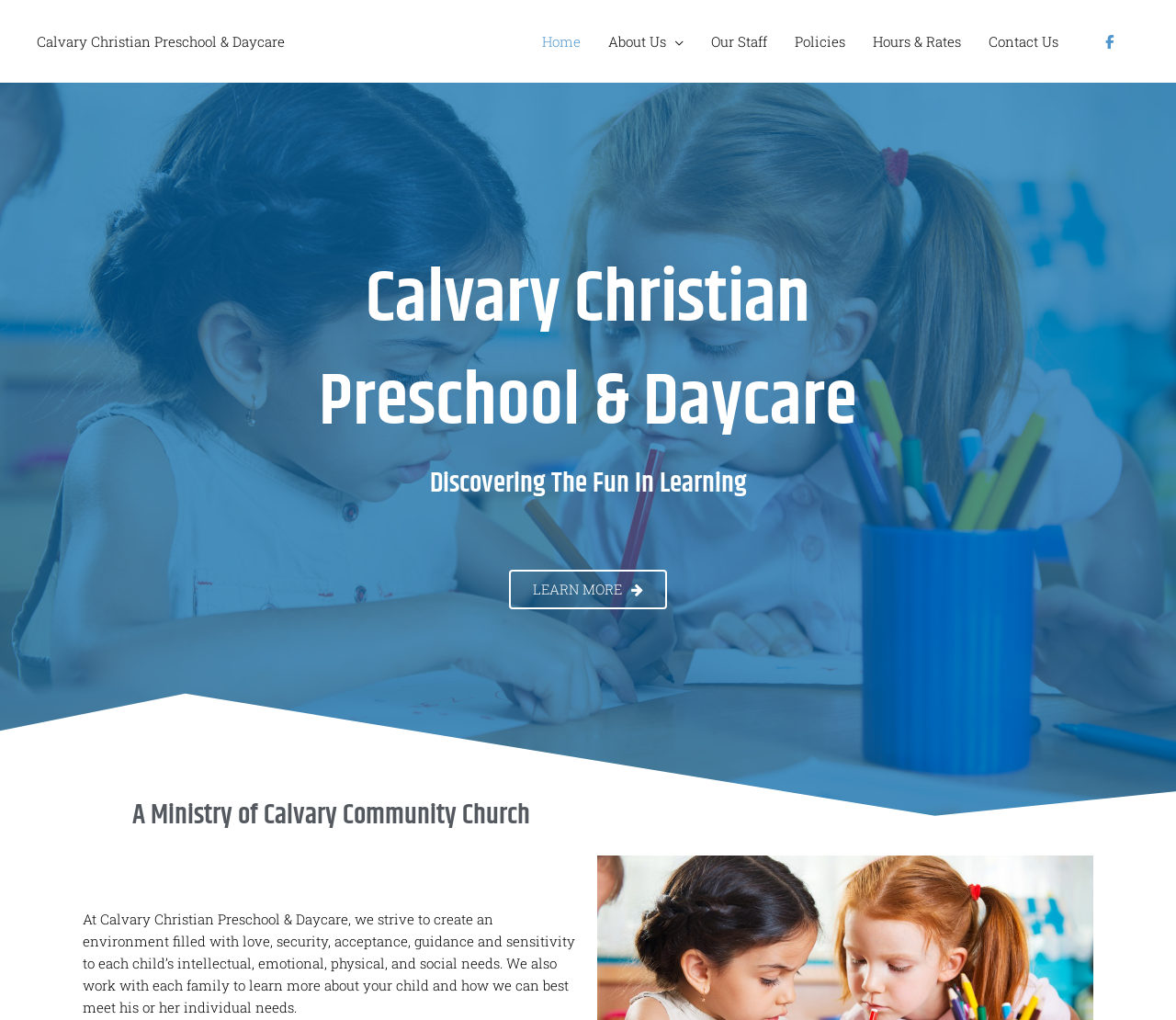Please identify the bounding box coordinates of the clickable area that will fulfill the following instruction: "Learn more about the preschool". The coordinates should be in the format of four float numbers between 0 and 1, i.e., [left, top, right, bottom].

[0.433, 0.559, 0.567, 0.597]